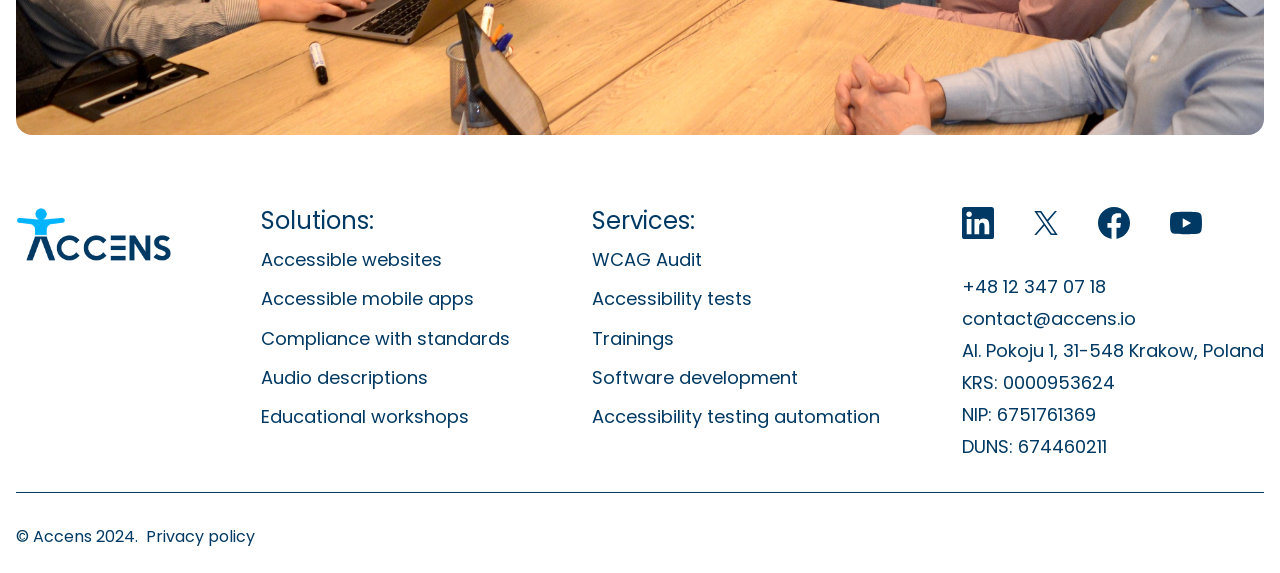Refer to the image and answer the question with as much detail as possible: What services does Accens offer?

The services offered by Accens can be found in the 'Services' section of the webpage. This section is located below the 'Solutions' section and lists several services, including WCAG Audit, Accessibility tests, Trainings, and Software development.